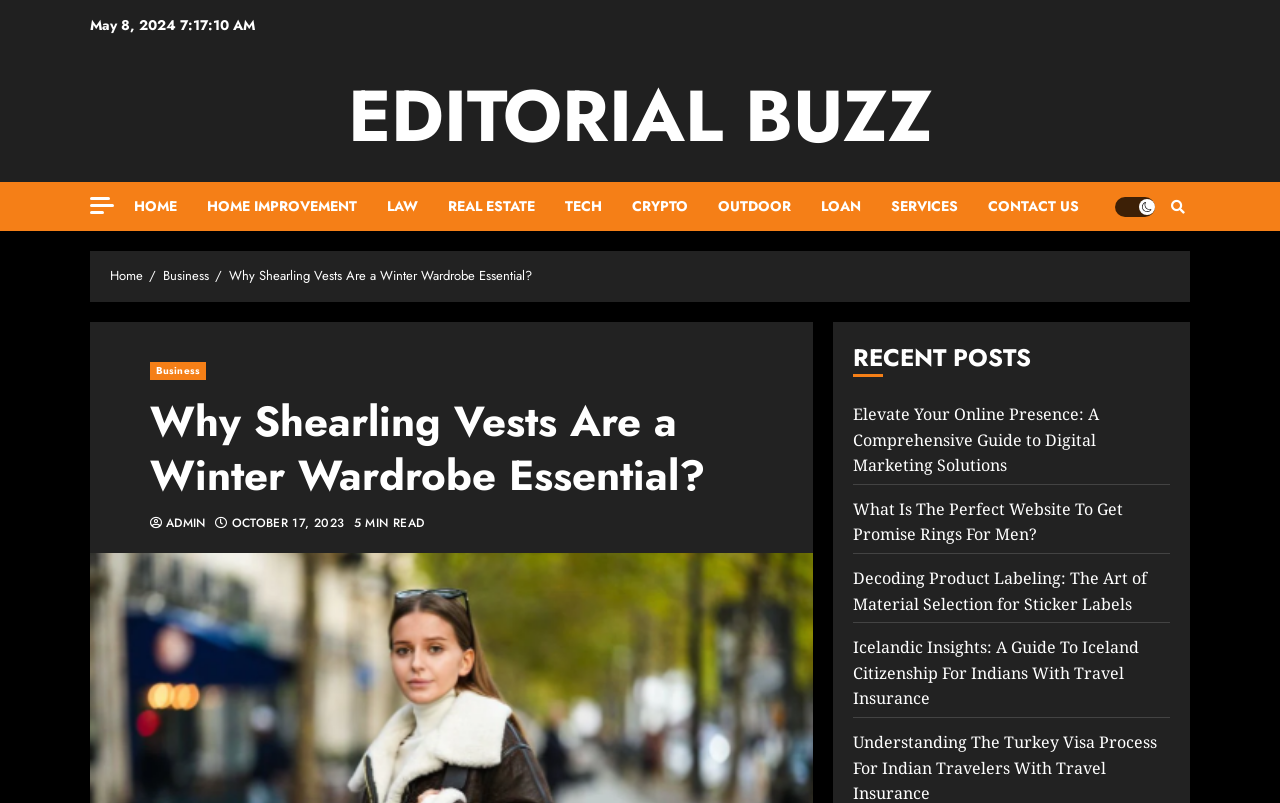What is the category of the article 'Elevate Your Online Presence: A Comprehensive Guide to Digital Marketing Solutions'?
Look at the image and construct a detailed response to the question.

The category of the article 'Elevate Your Online Presence: A Comprehensive Guide to Digital Marketing Solutions' can be determined by looking at the breadcrumbs navigation element, which shows the hierarchy of categories. The article is under the 'Business' category.